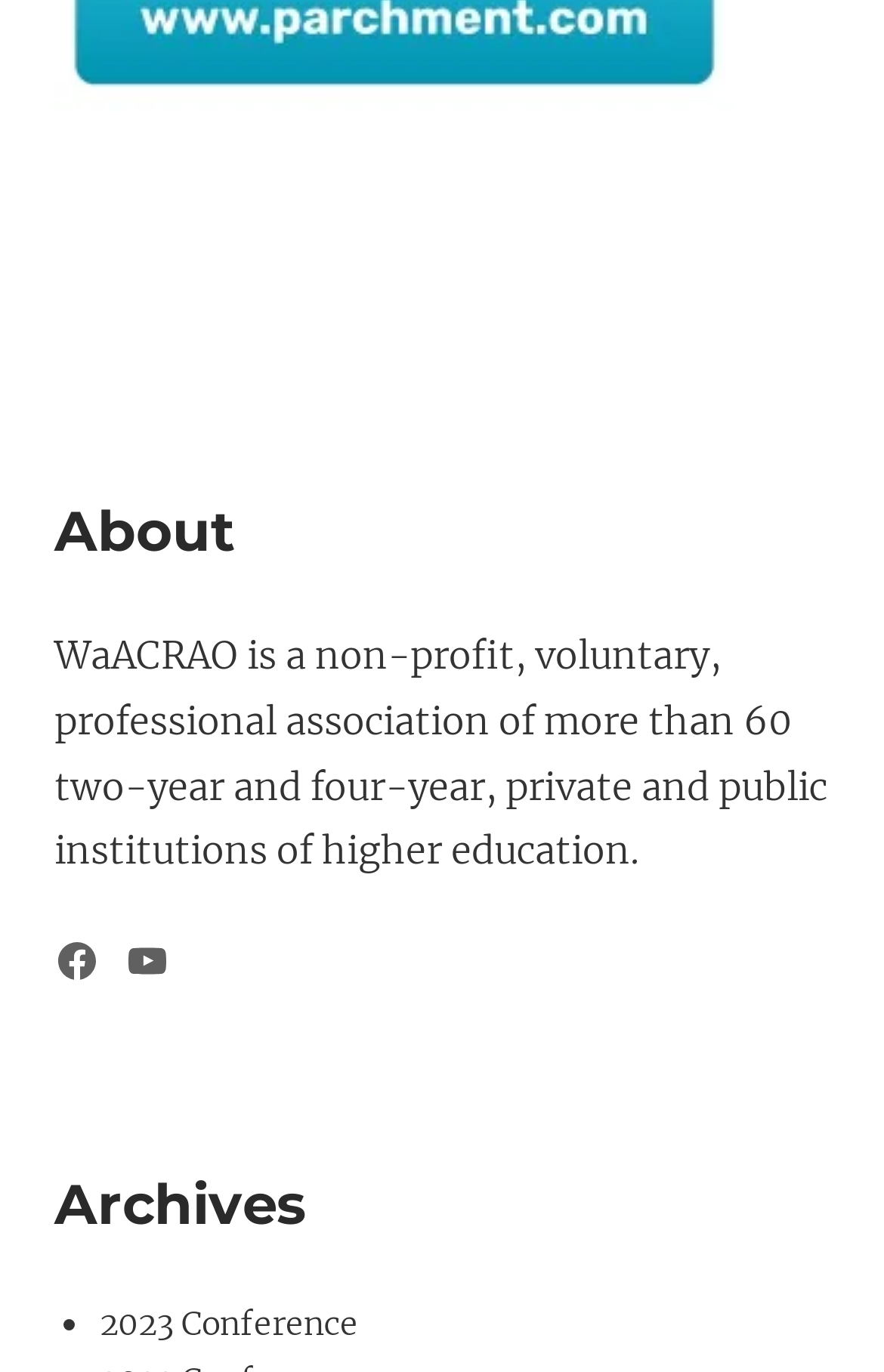How many list markers are there in the archives section?
Offer a detailed and full explanation in response to the question.

There is one list marker, '•', located in the archives section, which indicates the start of a list.